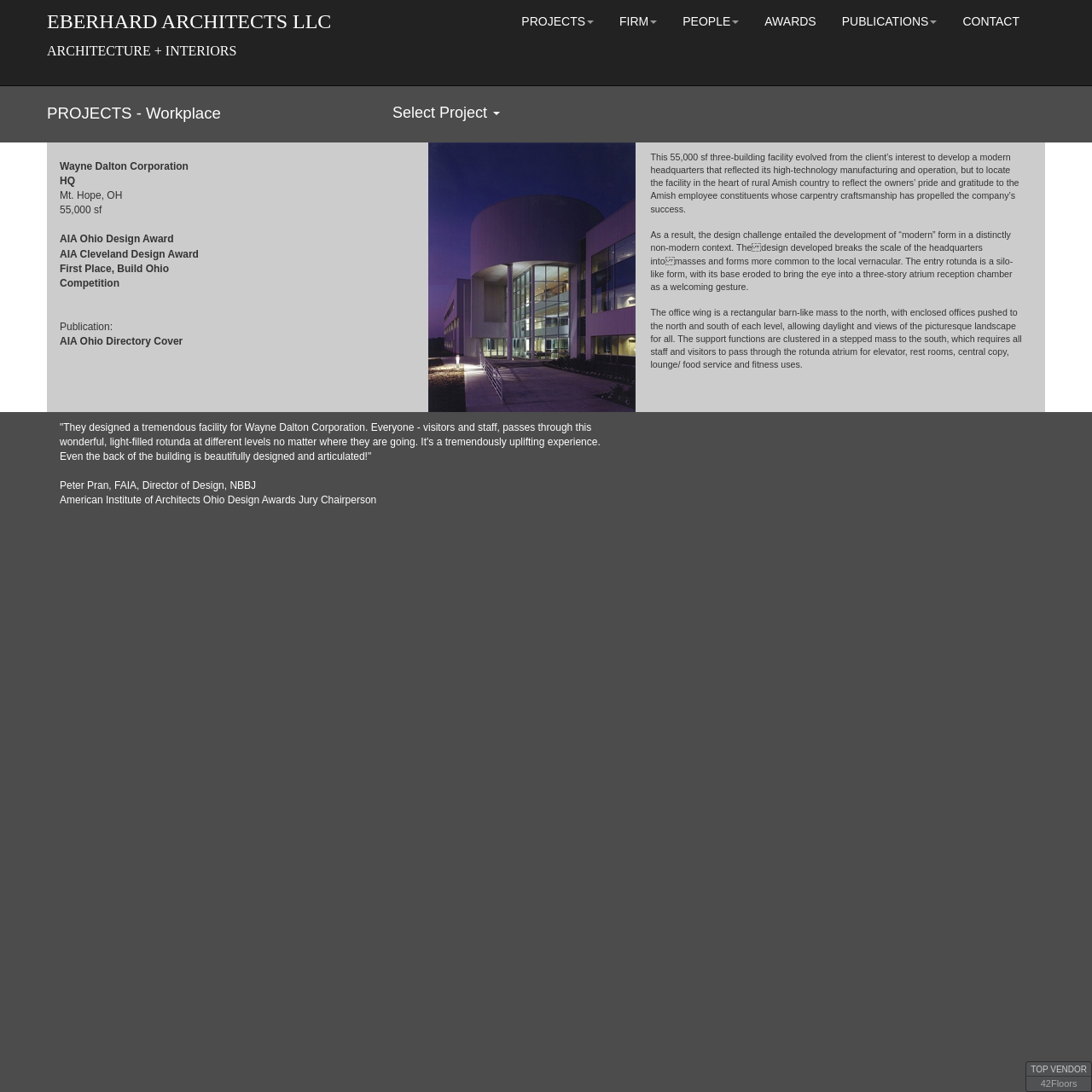What is the type of facility designed for Wayne Dalton Corporation?
Using the image, provide a concise answer in one word or a short phrase.

Headquarters